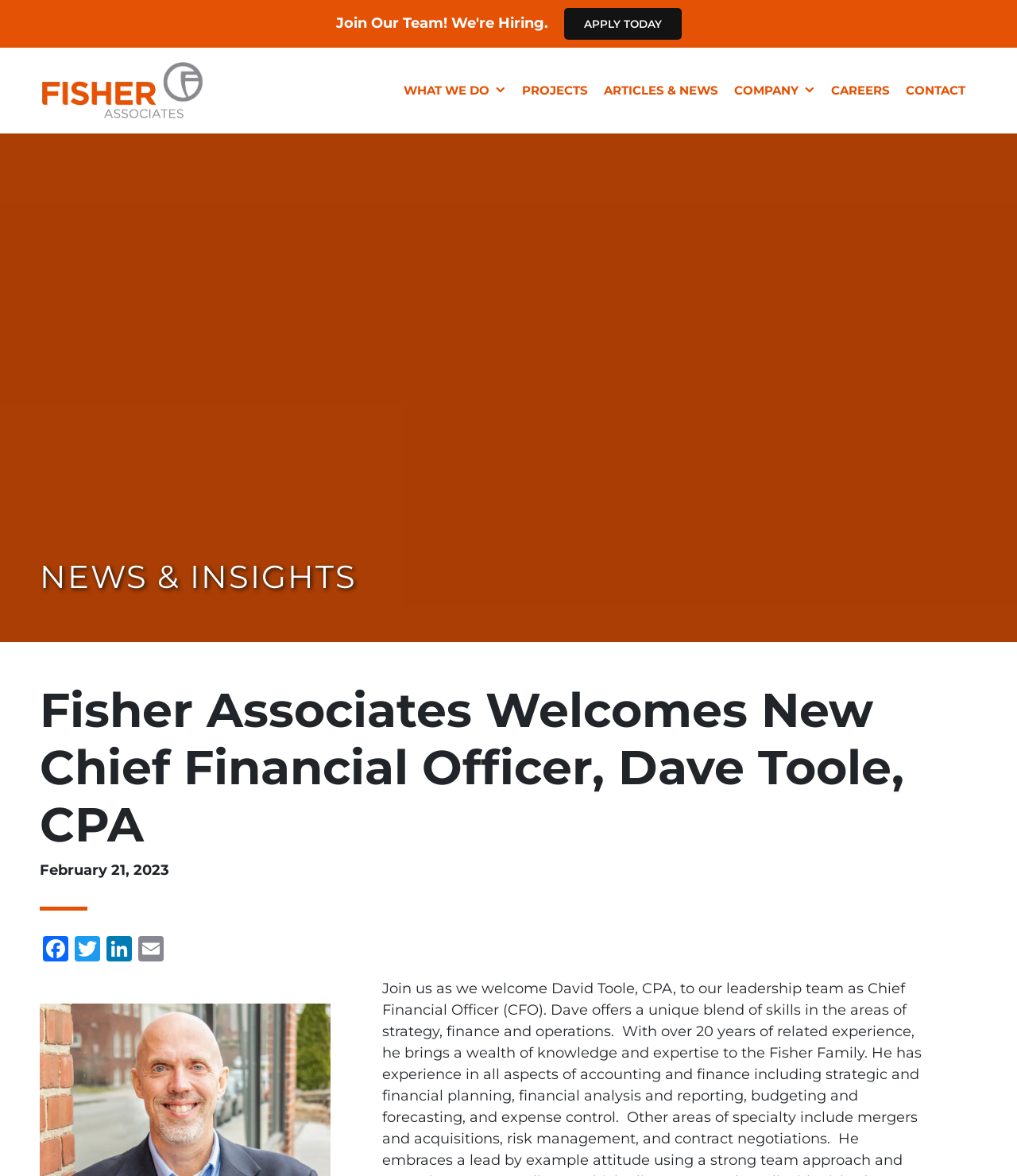How many main menu items are present?
Make sure to answer the question with a detailed and comprehensive explanation.

The webpage has five main menu items, namely WHAT WE DO, PROJECTS, ARTICLES & NEWS, COMPANY, and CAREERS, which are links present in the top navigation bar.